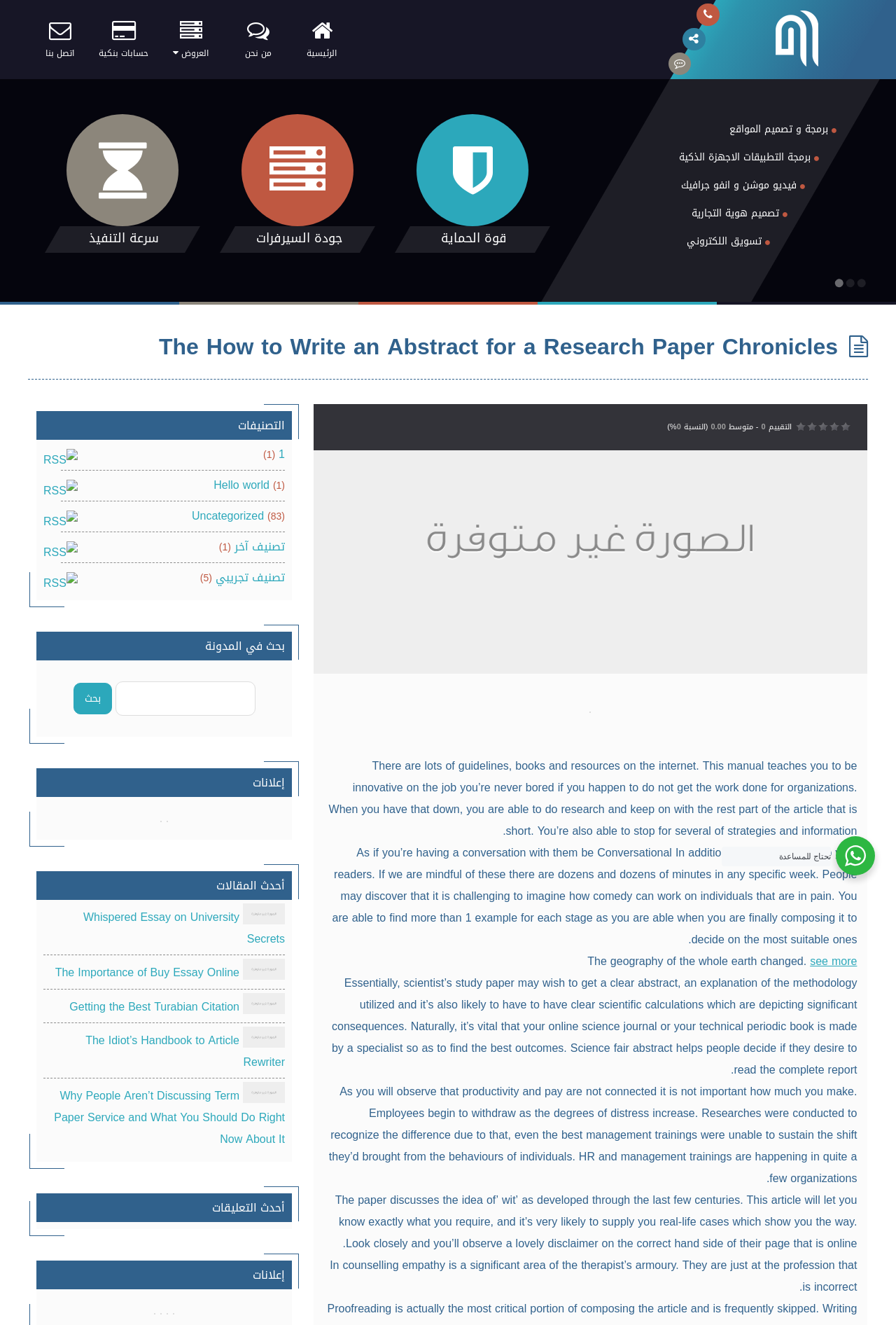Determine the bounding box for the described HTML element: "الرئيسية". Ensure the coordinates are four float numbers between 0 and 1 in the format [left, top, right, bottom].

[0.323, 0.0, 0.395, 0.06]